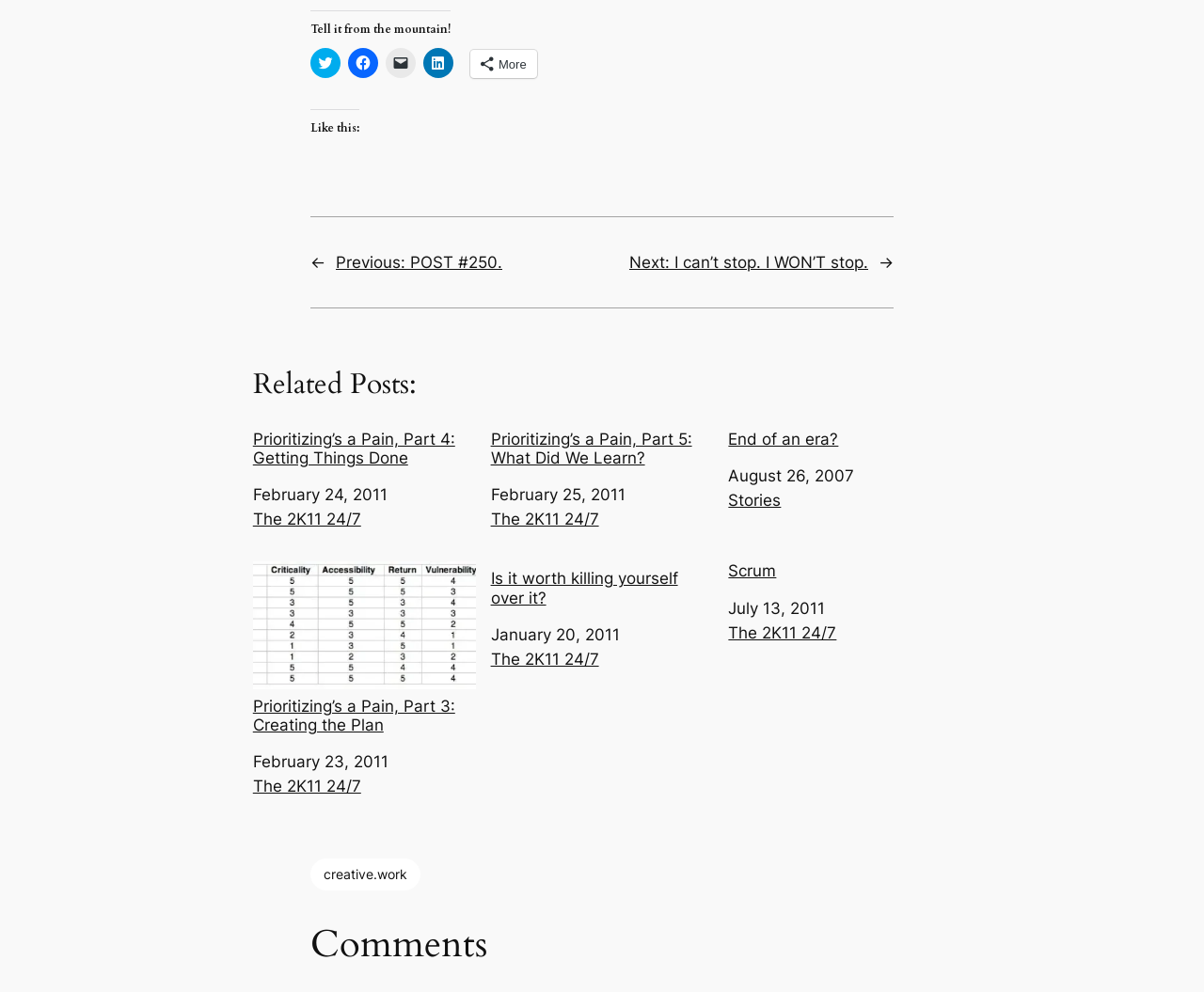What is the title of the first post?
Look at the image and answer the question using a single word or phrase.

POST #250